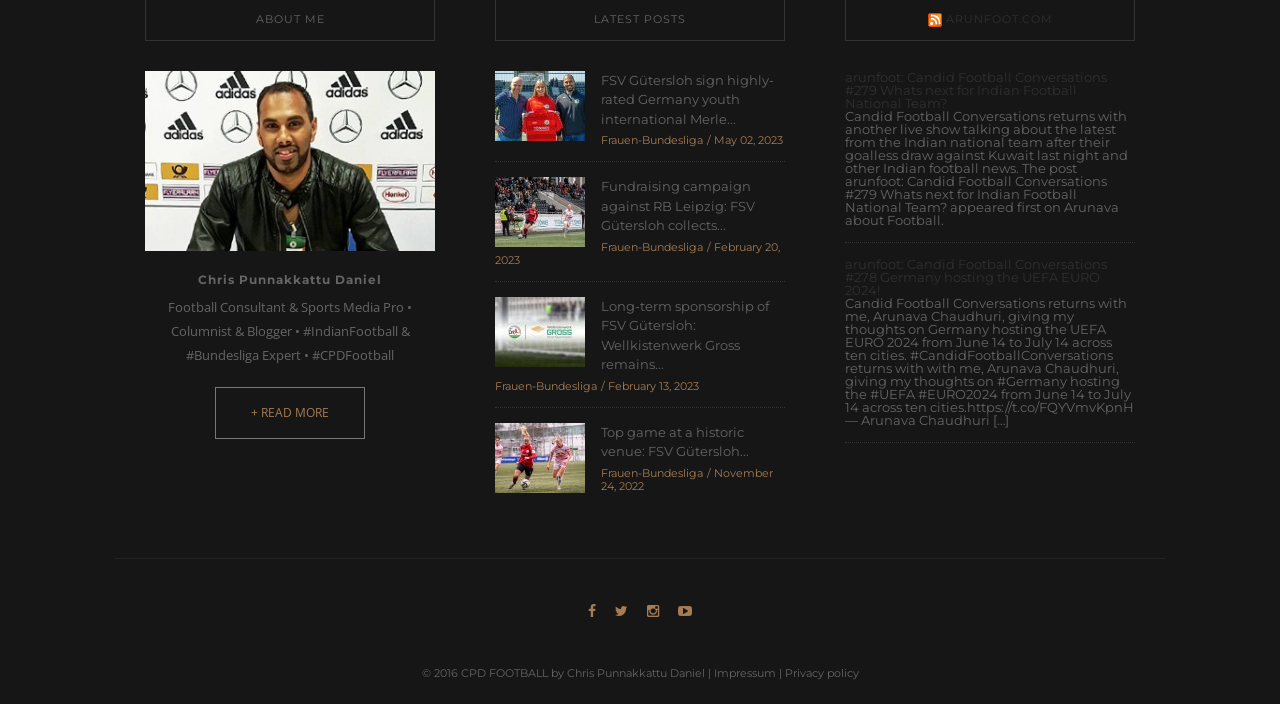Determine the bounding box coordinates for the UI element with the following description: "+ read more". The coordinates should be four float numbers between 0 and 1, represented as [left, top, right, bottom].

[0.168, 0.55, 0.285, 0.624]